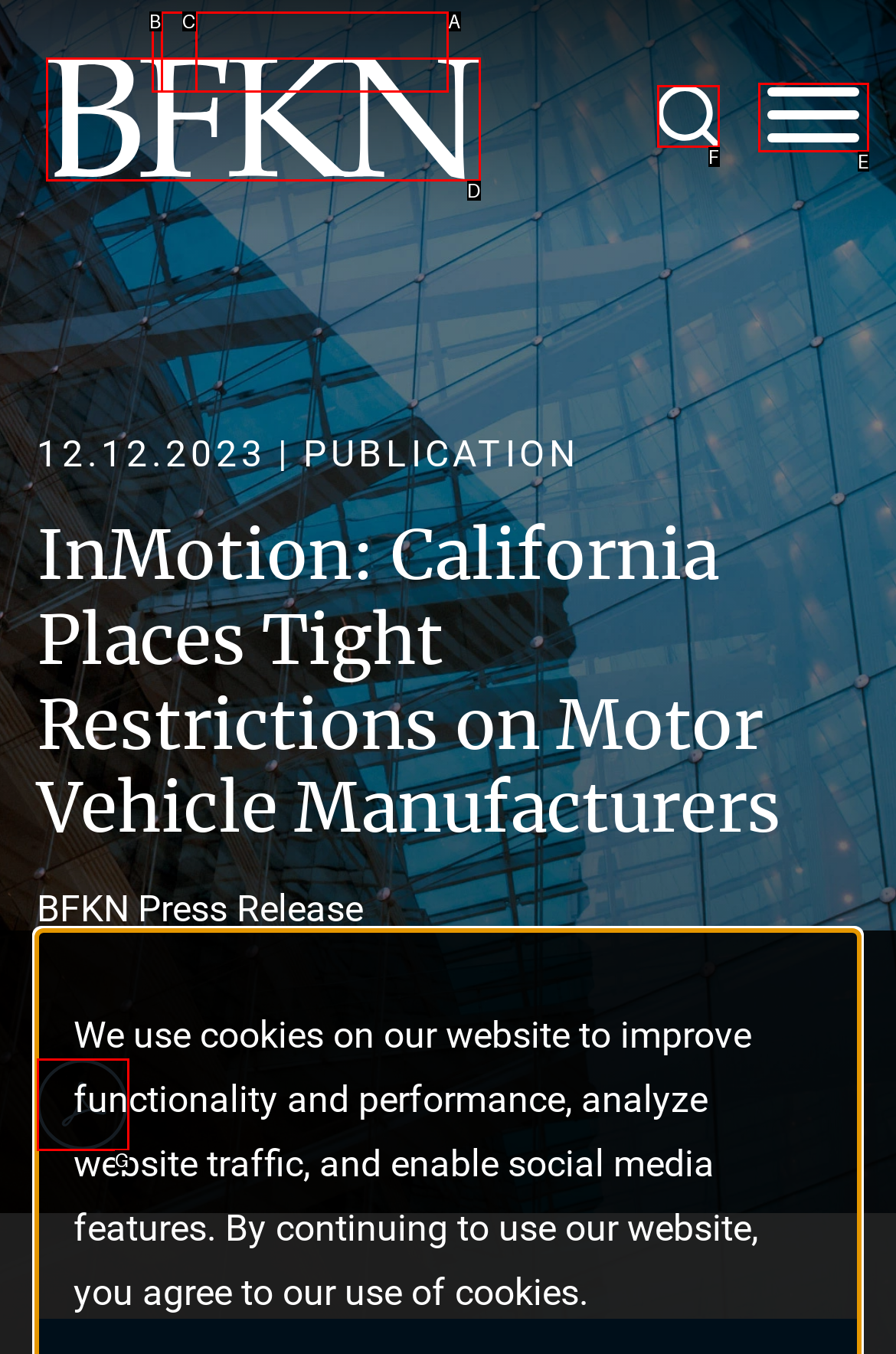Select the HTML element that matches the description: Print PDF. Provide the letter of the chosen option as your answer.

G